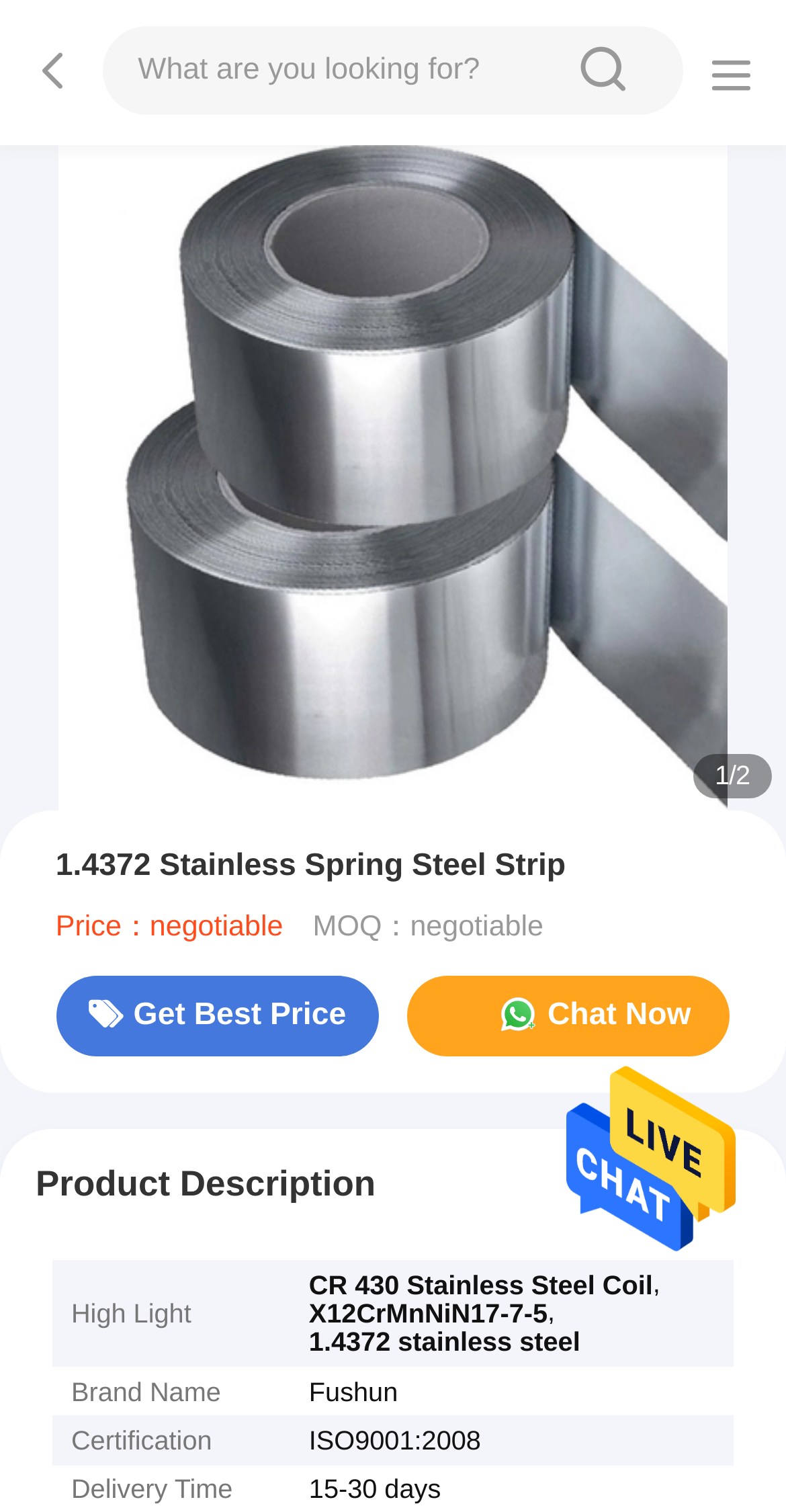What is the price of the product?
Look at the image and answer with only one word or phrase.

negotiable